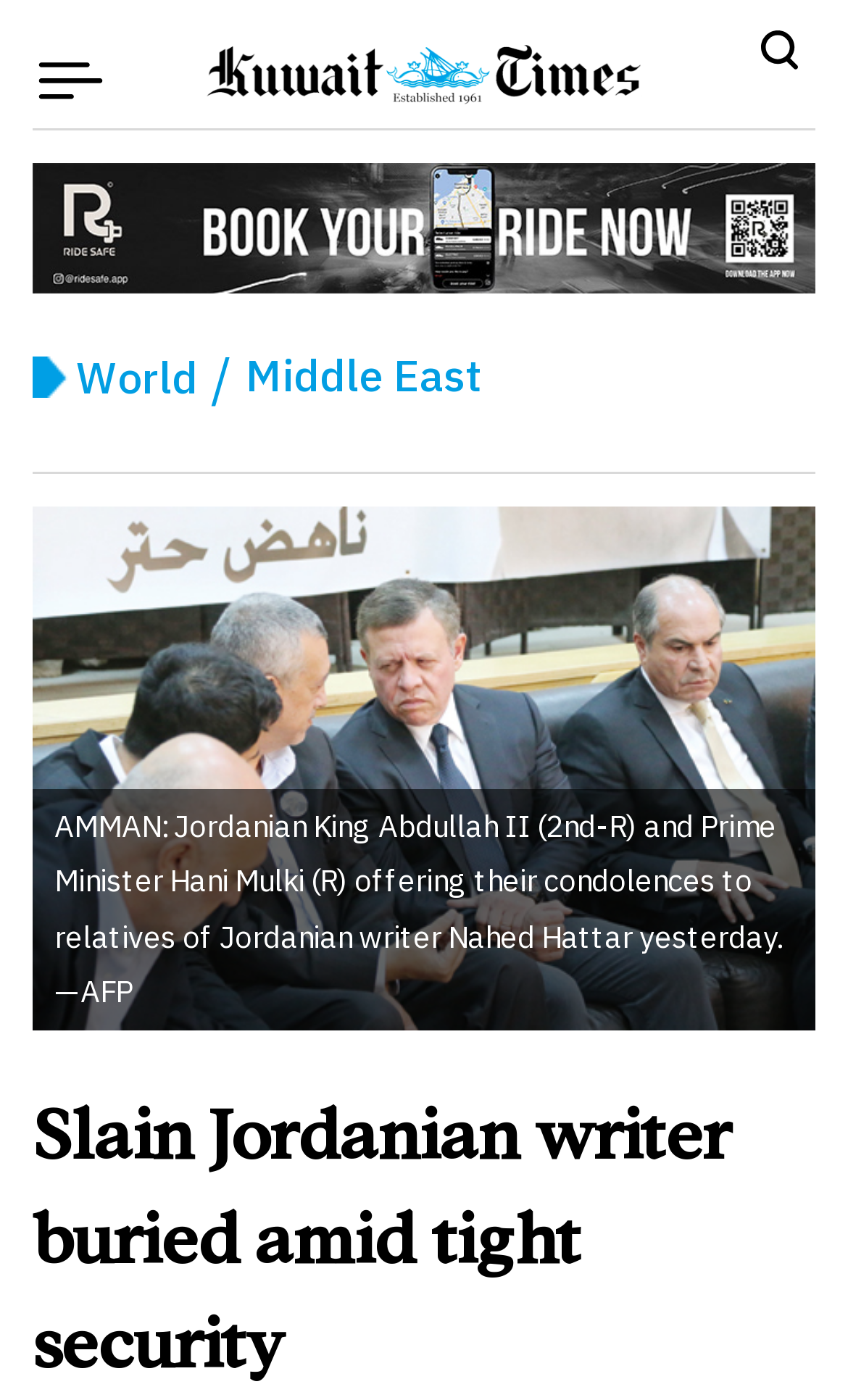What is the category of news on this webpage?
Please respond to the question with a detailed and informative answer.

I determined this by looking at the heading 'World' which is a child element of the LayoutTable and has a bounding box coordinate of [0.079, 0.225, 0.233, 0.301]. This suggests that the news article is categorized under 'World' news.